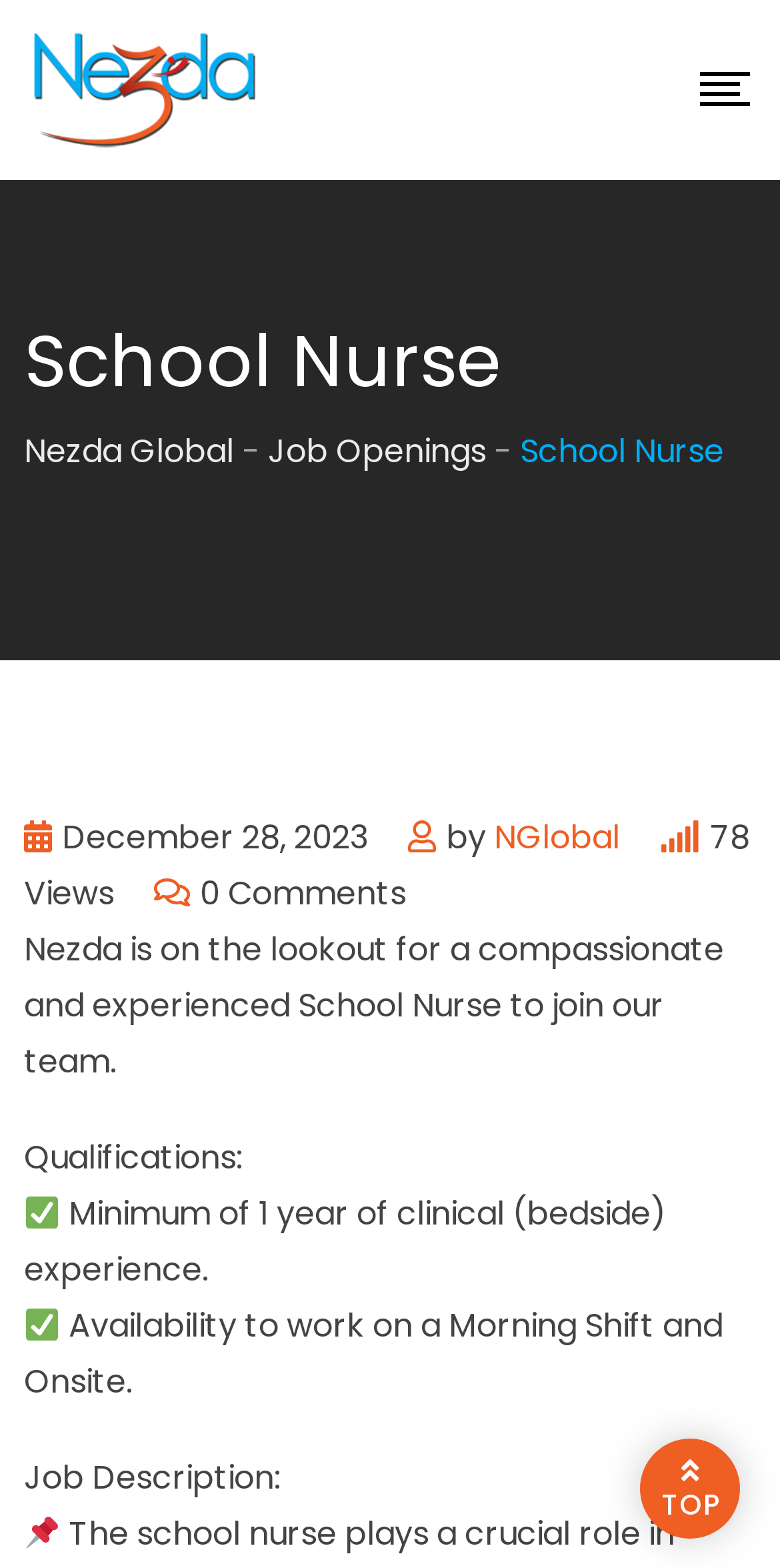How many views does the job posting have?
Using the image, answer in one word or phrase.

78